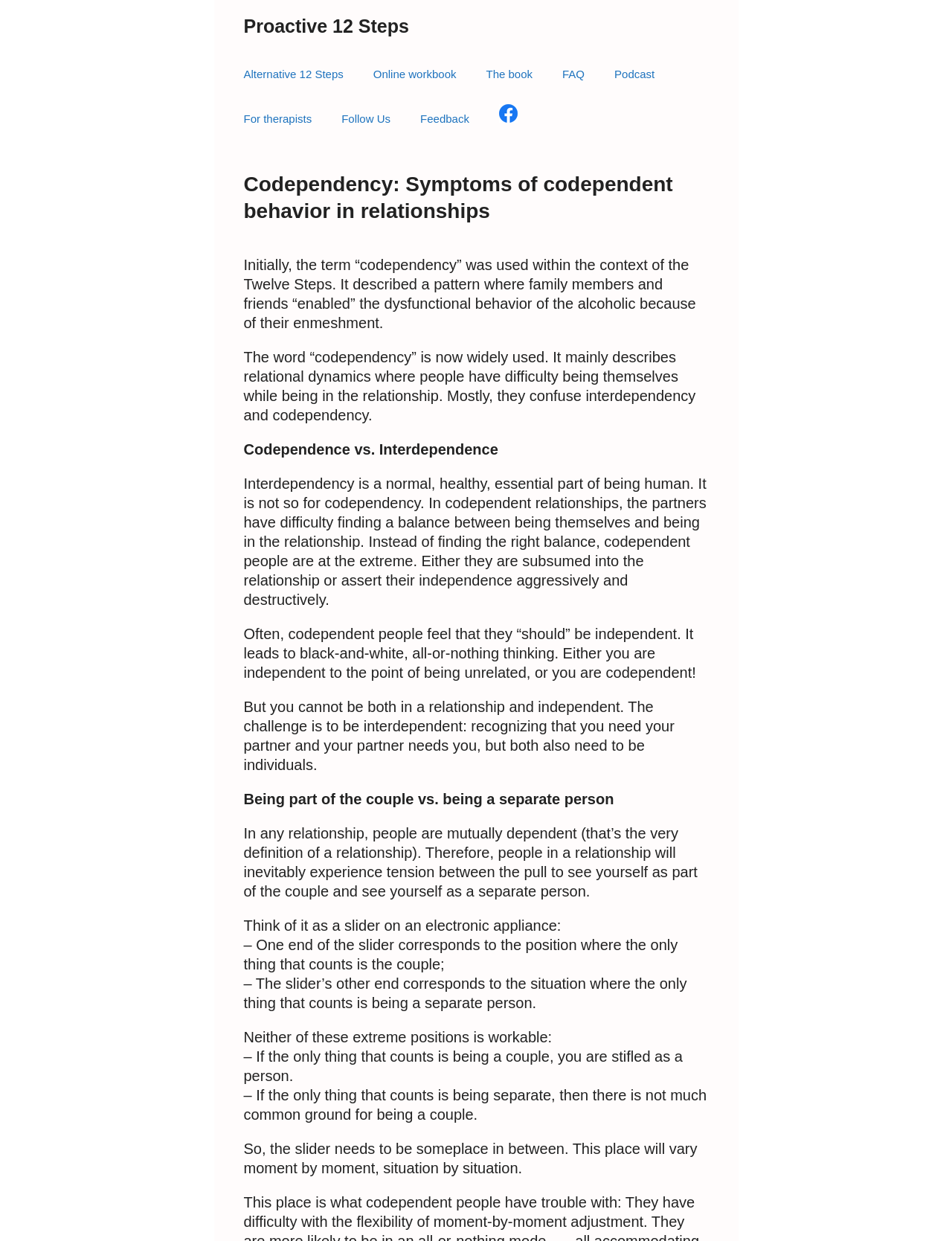What is codependency?
Answer the question based on the image using a single word or a brief phrase.

Pattern where family members enable dysfunctional behavior